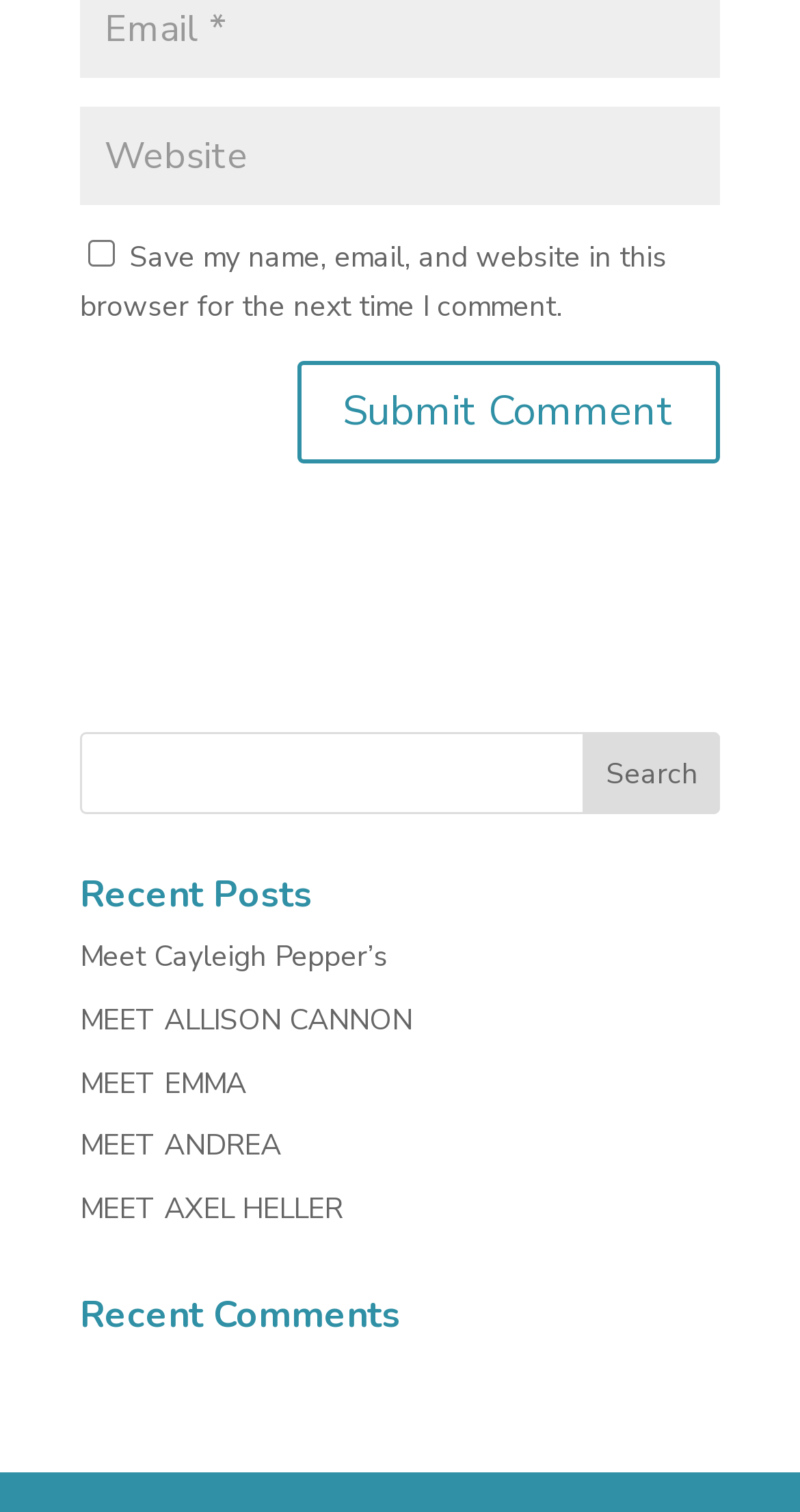What is the function of the button at the bottom of the page?
Using the information from the image, give a concise answer in one word or a short phrase.

Submit Comment